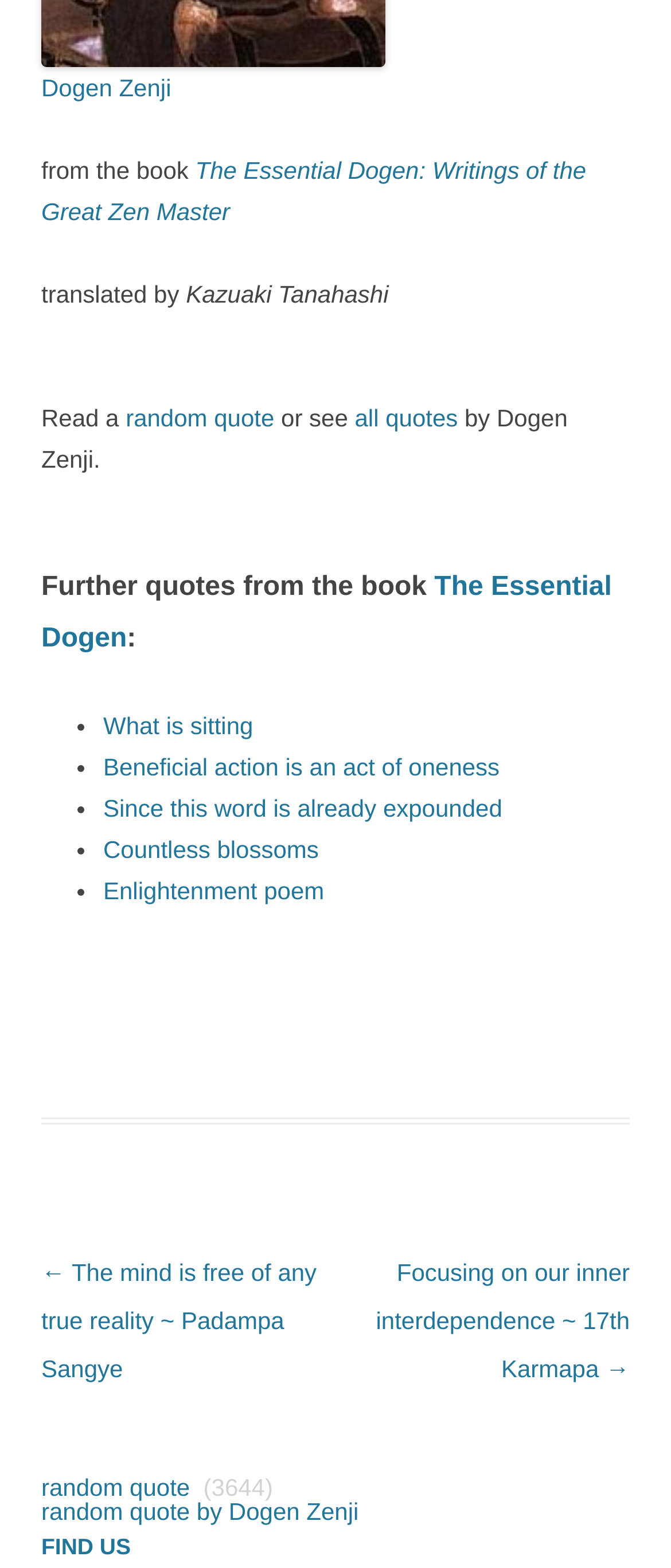Can you give a comprehensive explanation to the question given the content of the image?
Who is the translator of the book?

The translator of the book is mentioned in the StaticText 'translated by' which is followed by the name 'Kazuaki Tanahashi'.